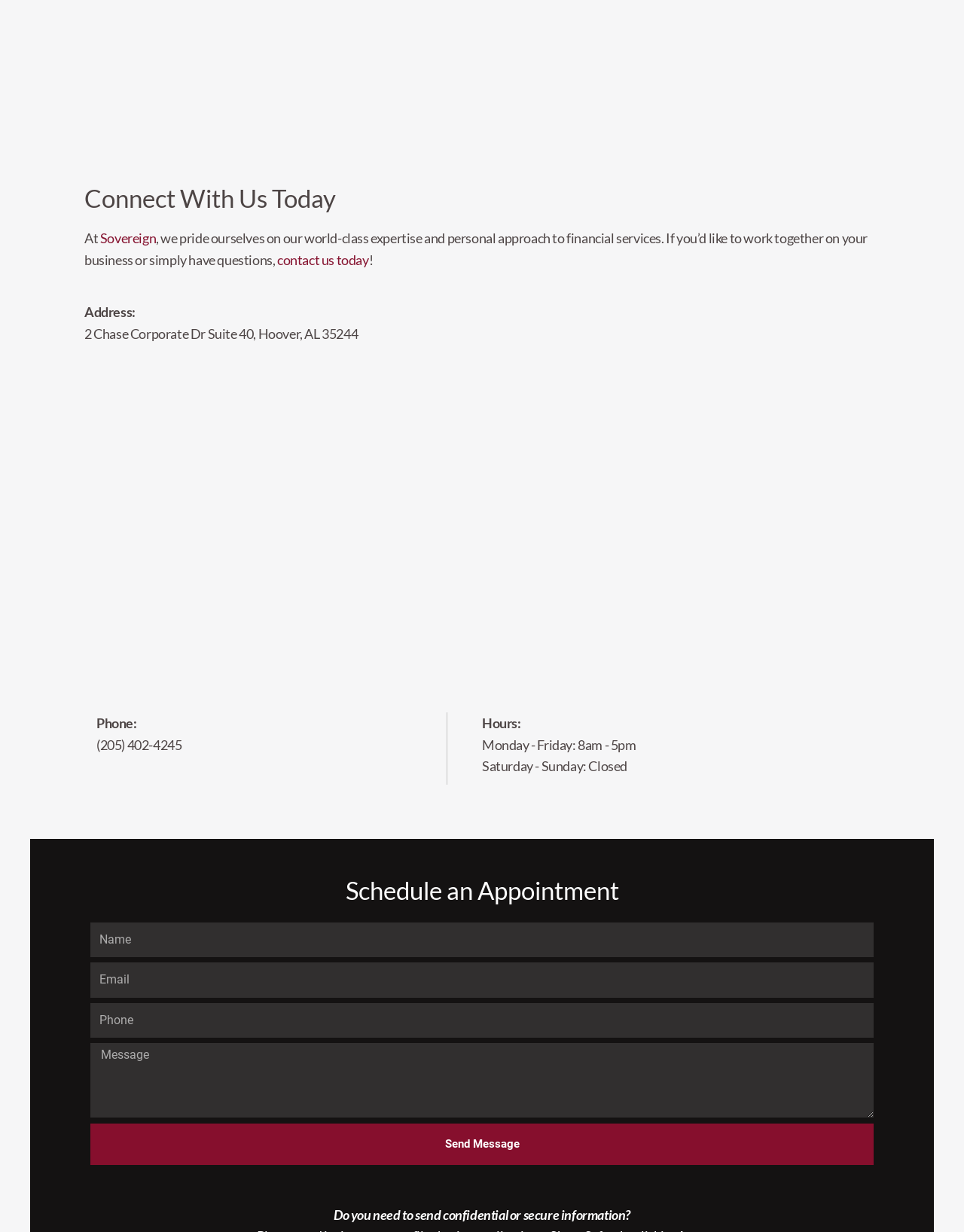Please identify the bounding box coordinates of the element's region that needs to be clicked to fulfill the following instruction: "Schedule an appointment". The bounding box coordinates should consist of four float numbers between 0 and 1, i.e., [left, top, right, bottom].

[0.094, 0.712, 0.906, 0.734]